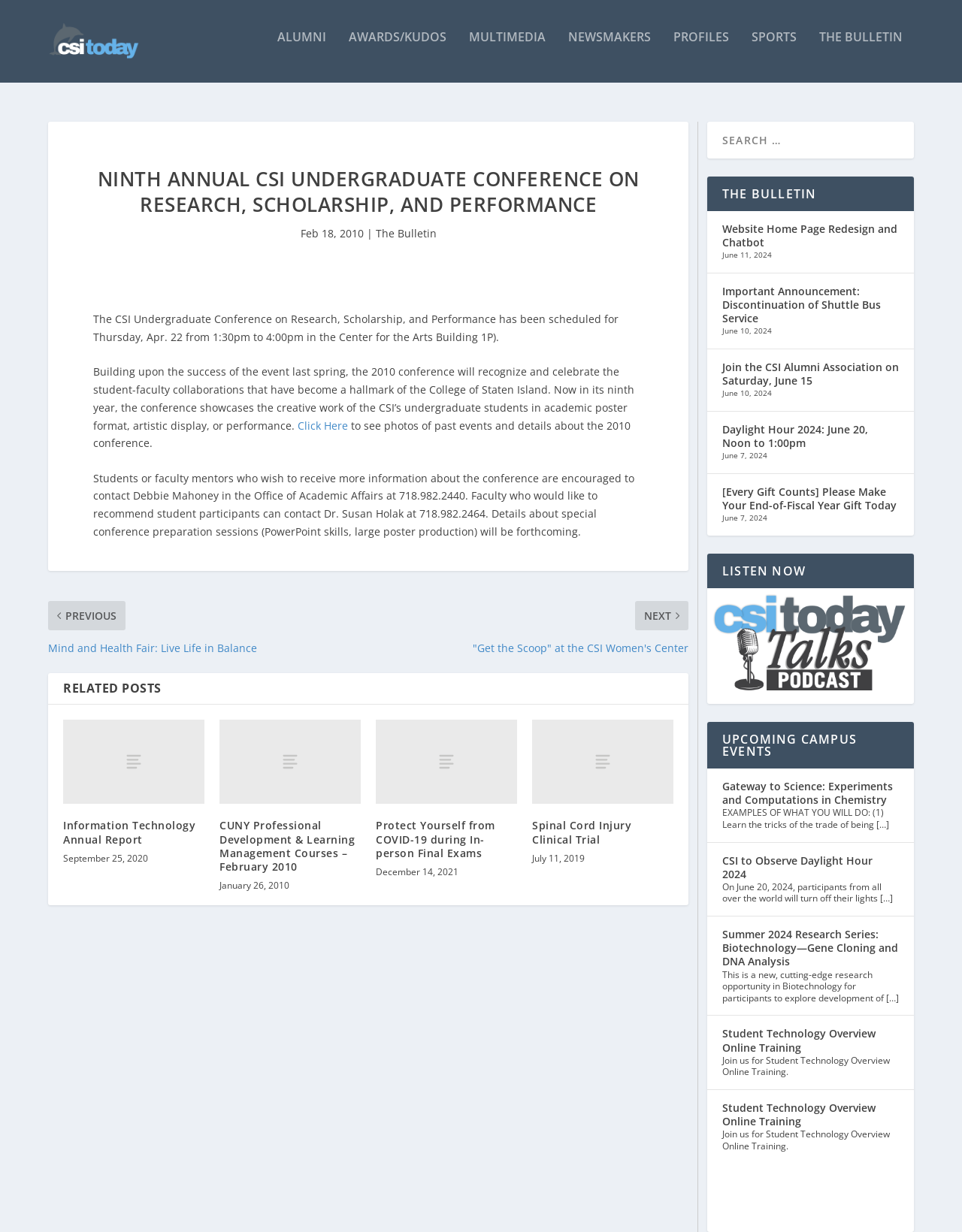What is the title of the first related post?
Answer the question with a thorough and detailed explanation.

The first related post is located below the article section, and its title is 'Information Technology Annual Report', which is also a link to the post.